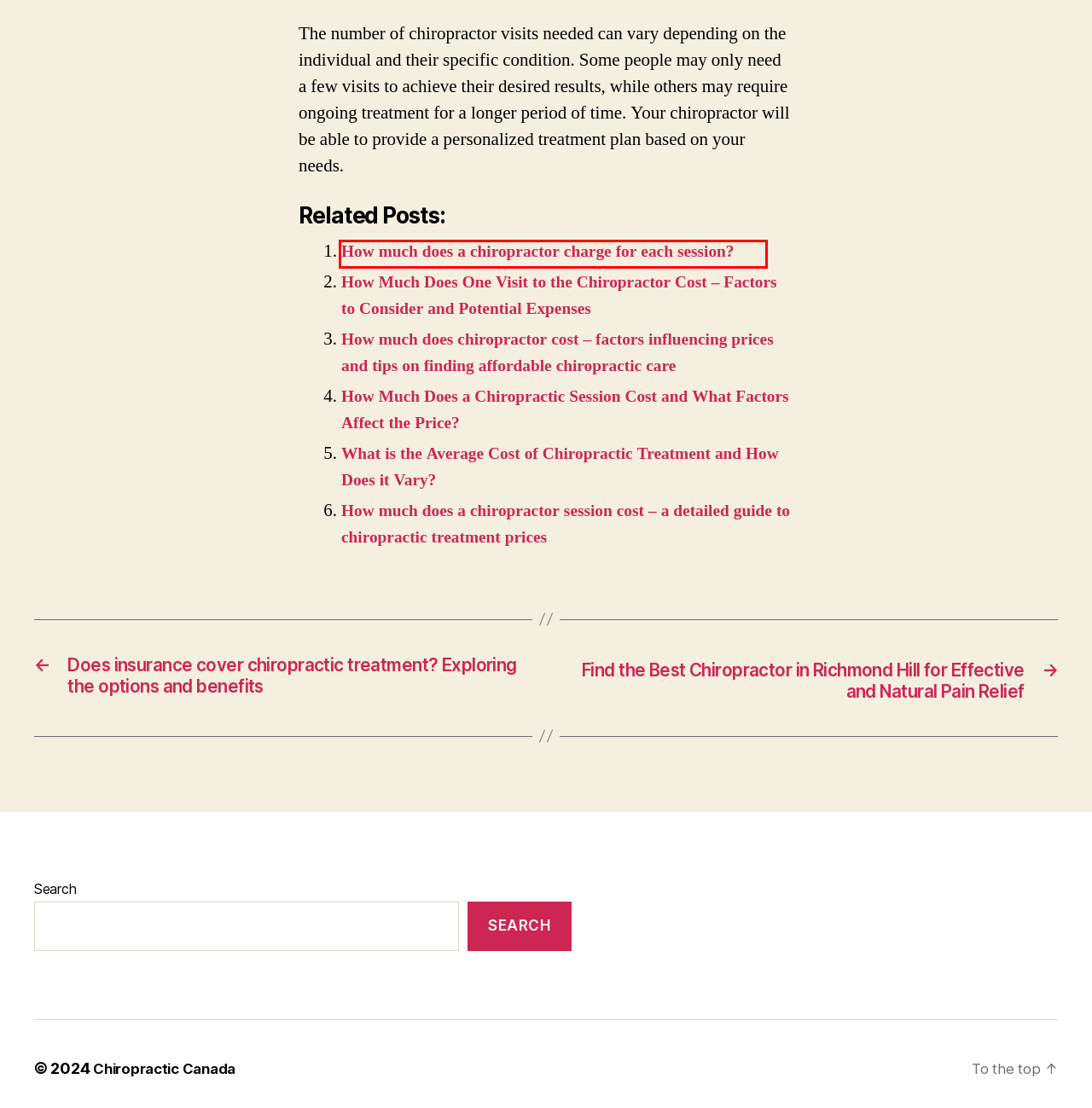You are provided with a screenshot of a webpage that includes a red rectangle bounding box. Please choose the most appropriate webpage description that matches the new webpage after clicking the element within the red bounding box. Here are the candidates:
A. Chiropractor session cost: What you need to know
B. Does health insurance cover chiropractic services?
C. Chiropractic Session Costs: Uncover the Price of Relief
D. Find the Best Chiropractor in Richmond Hill - Your Guide to Optimal Health
E. How much does a chiropractor cost per session
F. Chiropractic Cost: How Much Do Chiropractic Services Typically Cost?
G. How Much Does a Chiropractor Cost? The Complete Guide to Chiropractic Prices
H. Cost of a chiropractor visit: all you need to know

E